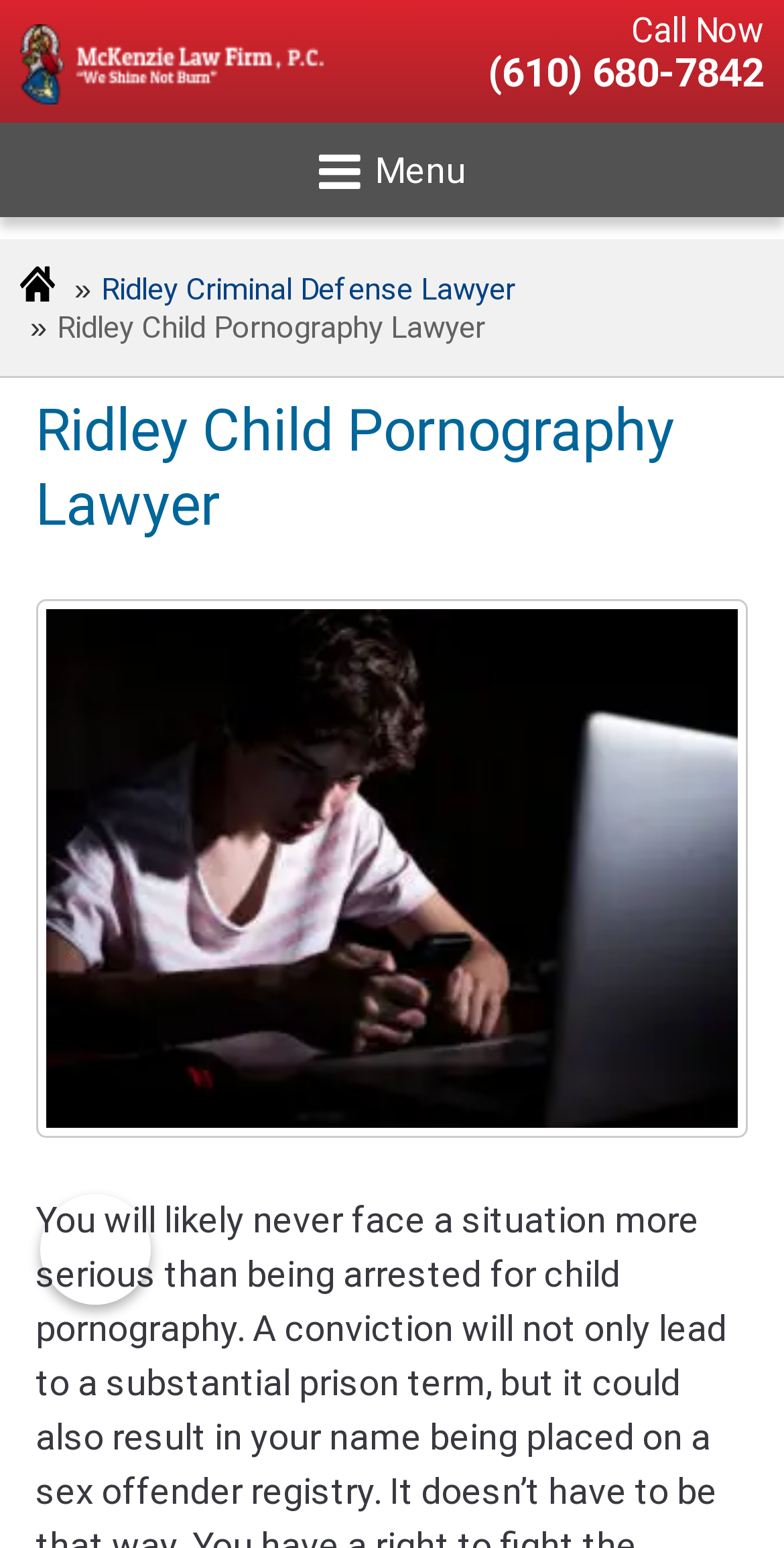What is the phone number to call?
Refer to the image and provide a one-word or short phrase answer.

(610) 680-7842